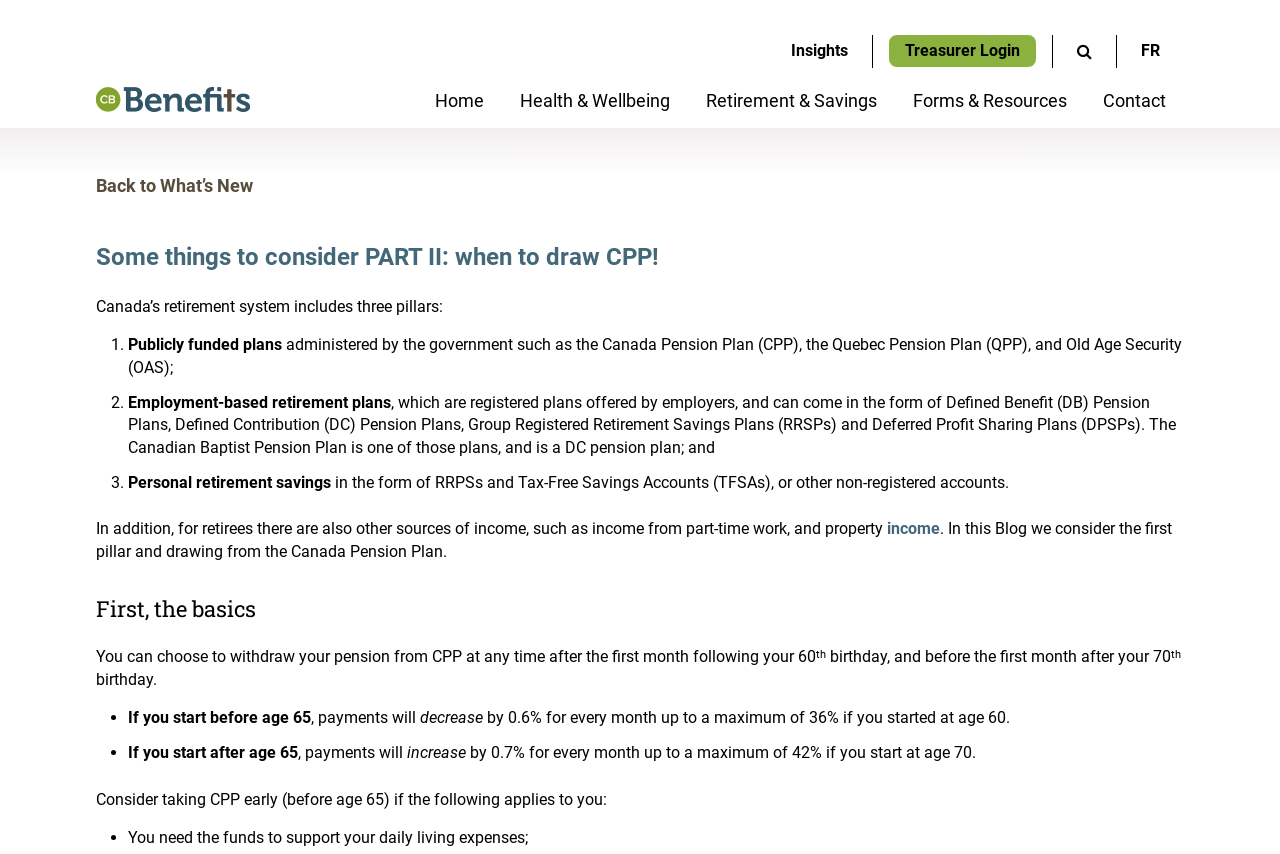Answer the question with a brief word or phrase:
What happens to CPP payments if you start before age 65?

Decrease by 0.6% for every month